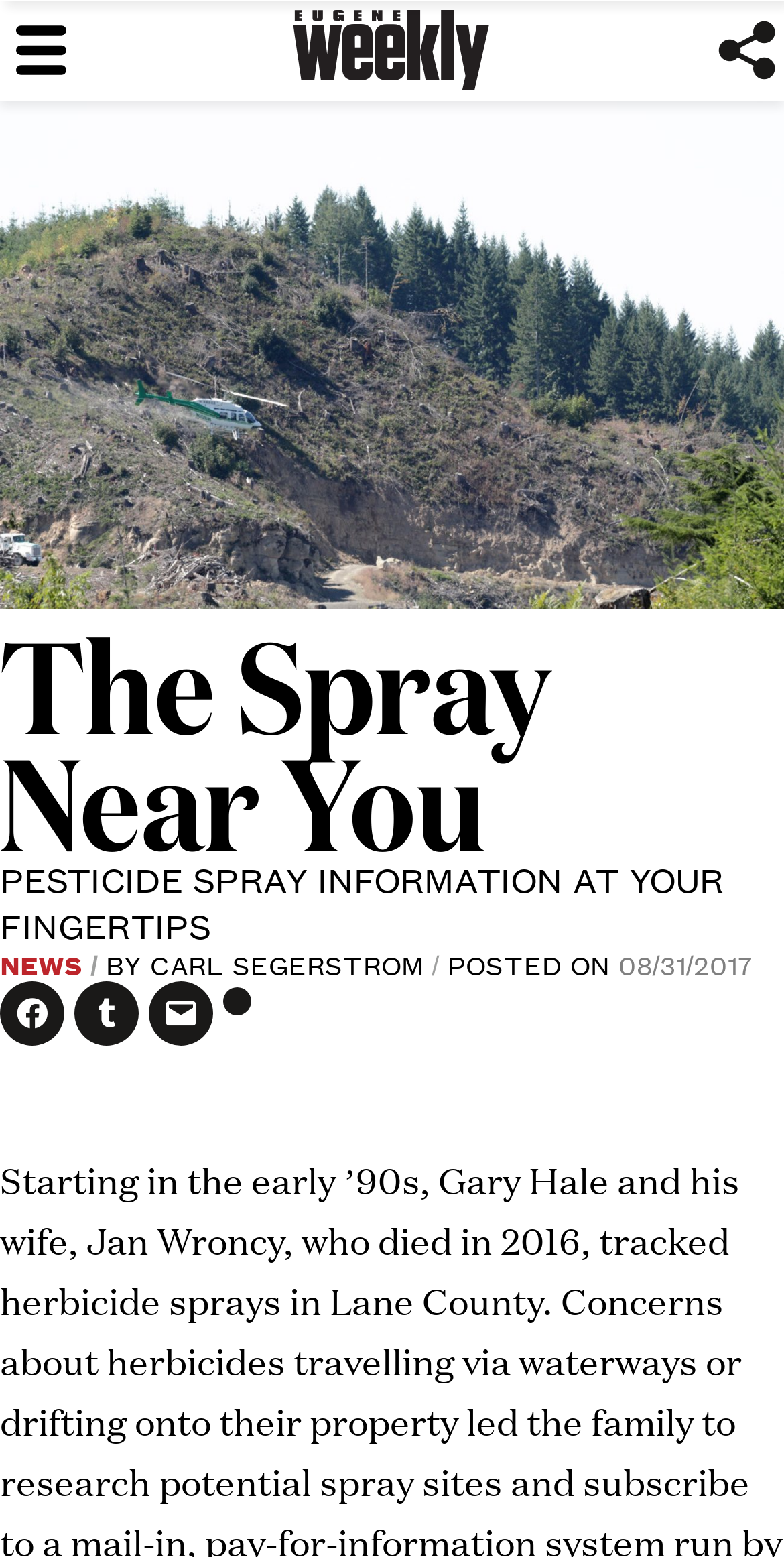Who is the author of the article?
Using the image, respond with a single word or phrase.

CARL SEGERSTROM